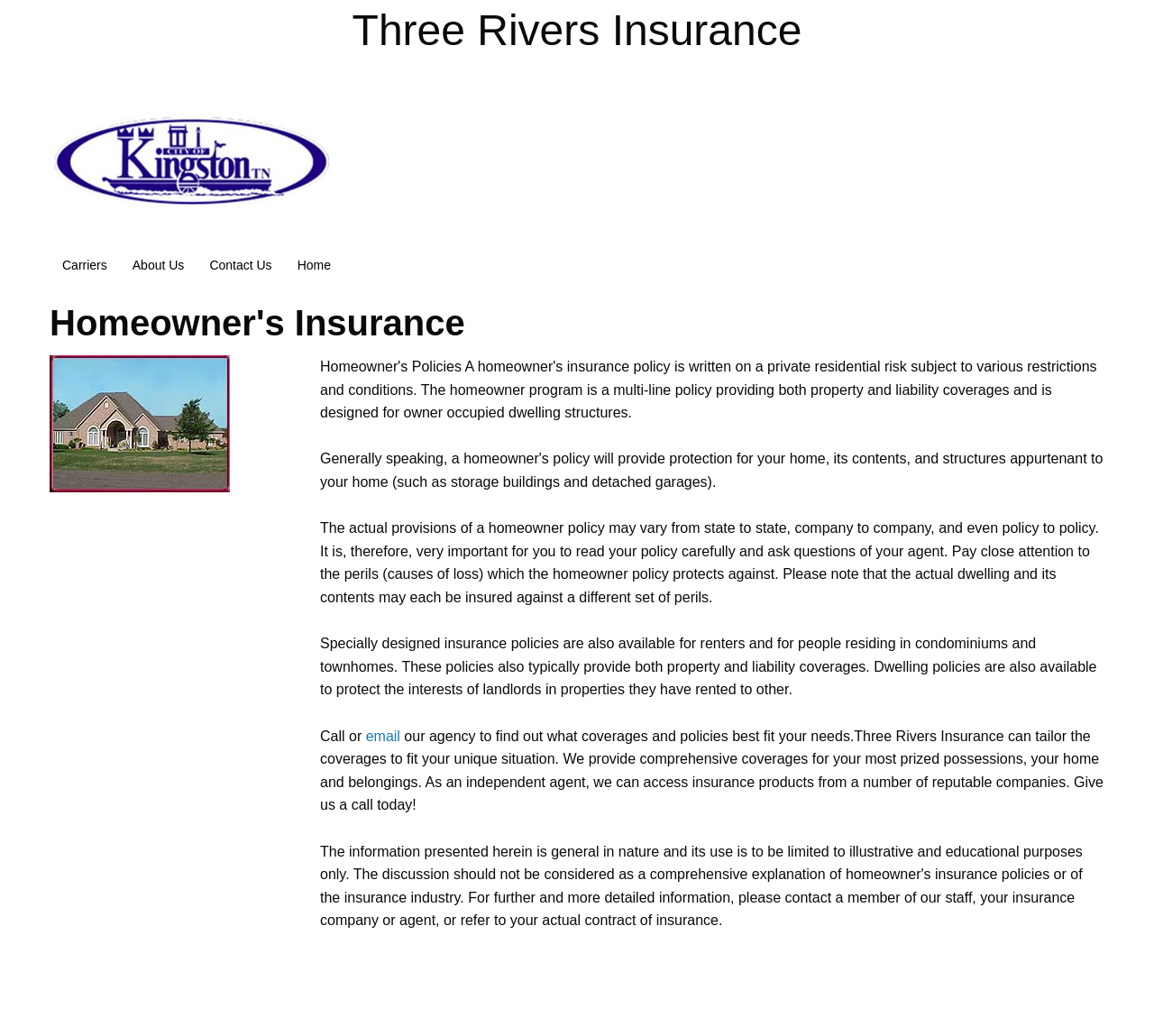What type of insurance is being discussed?
Using the visual information from the image, give a one-word or short-phrase answer.

Homeowner's Insurance